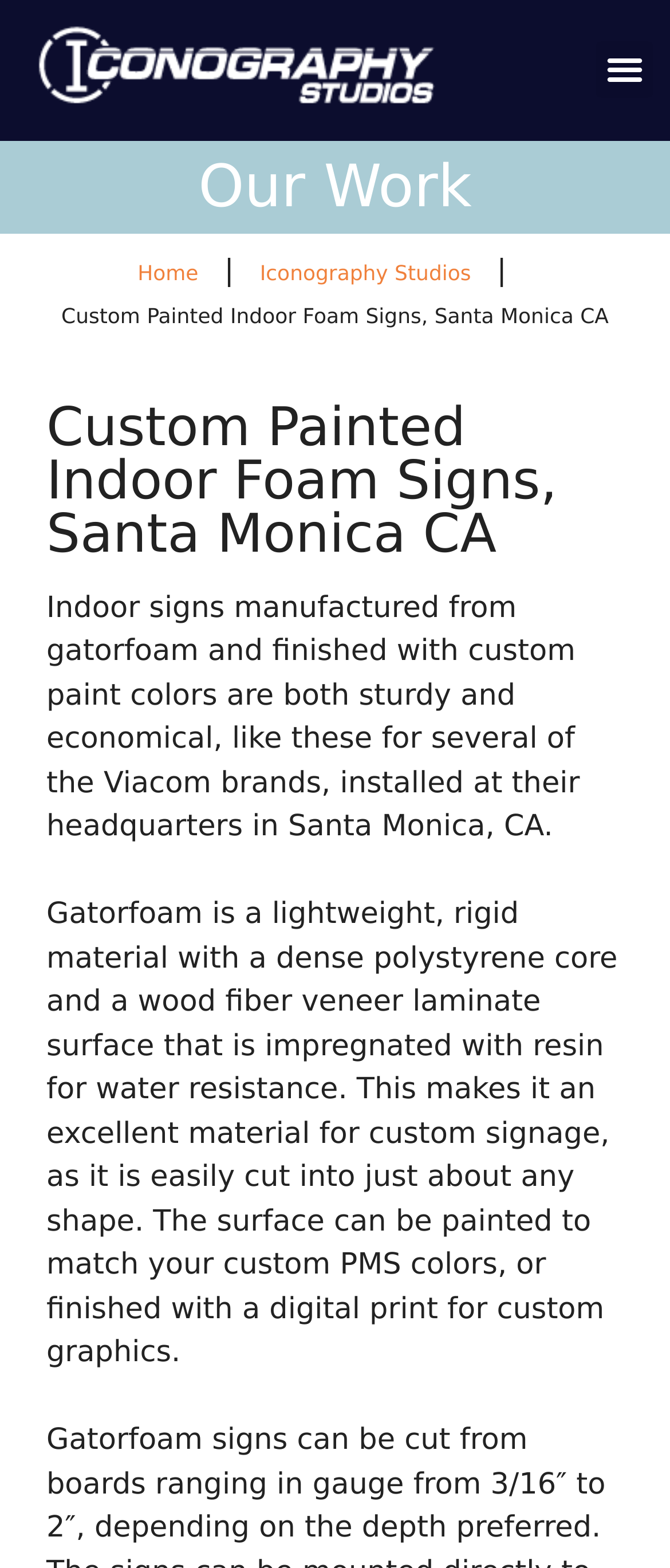Provide a brief response in the form of a single word or phrase:
What is the purpose of the material used for custom signage?

Easily cut into any shape